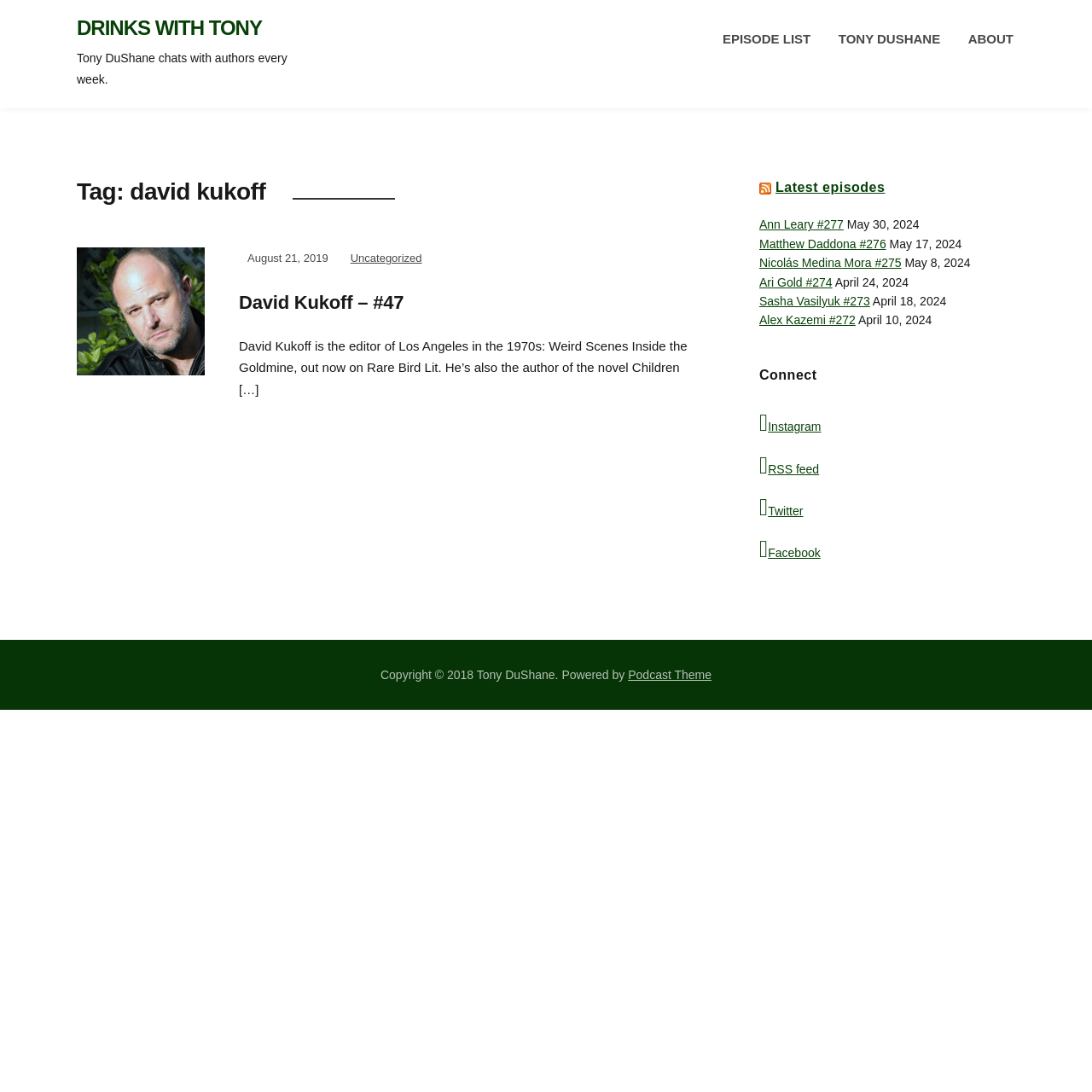Please identify the bounding box coordinates of the element on the webpage that should be clicked to follow this instruction: "Visit Tony DuShane's homepage". The bounding box coordinates should be given as four float numbers between 0 and 1, formatted as [left, top, right, bottom].

[0.766, 0.016, 0.863, 0.055]